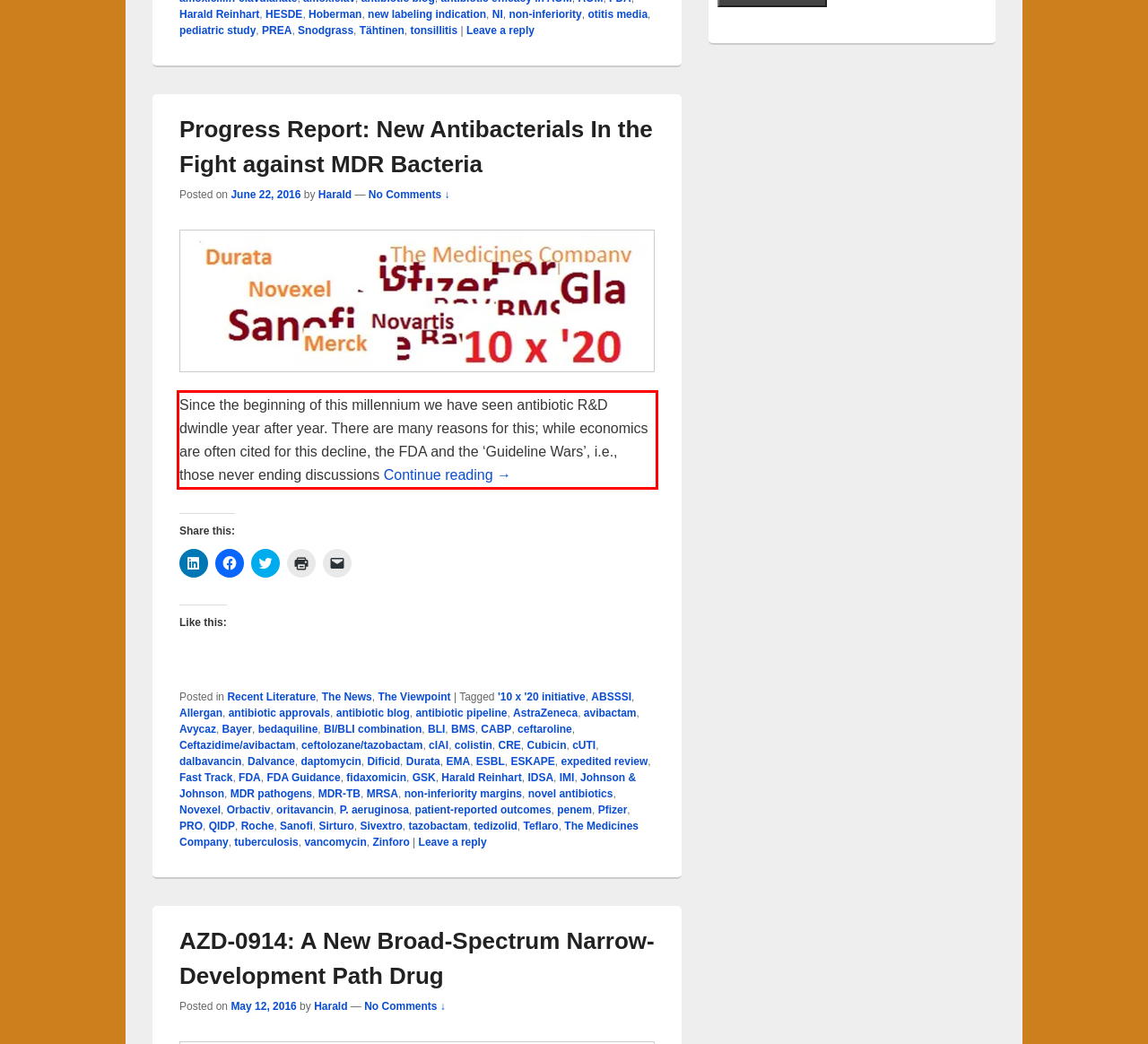There is a screenshot of a webpage with a red bounding box around a UI element. Please use OCR to extract the text within the red bounding box.

Since the beginning of this millennium we have seen antibiotic R&D dwindle year after year. There are many reasons for this; while economics are often cited for this decline, the FDA and the ‘Guideline Wars’, i.e., those never ending discussions Continue reading Progress Report: New Antibacterials In the Fight against MDR Bacteria →